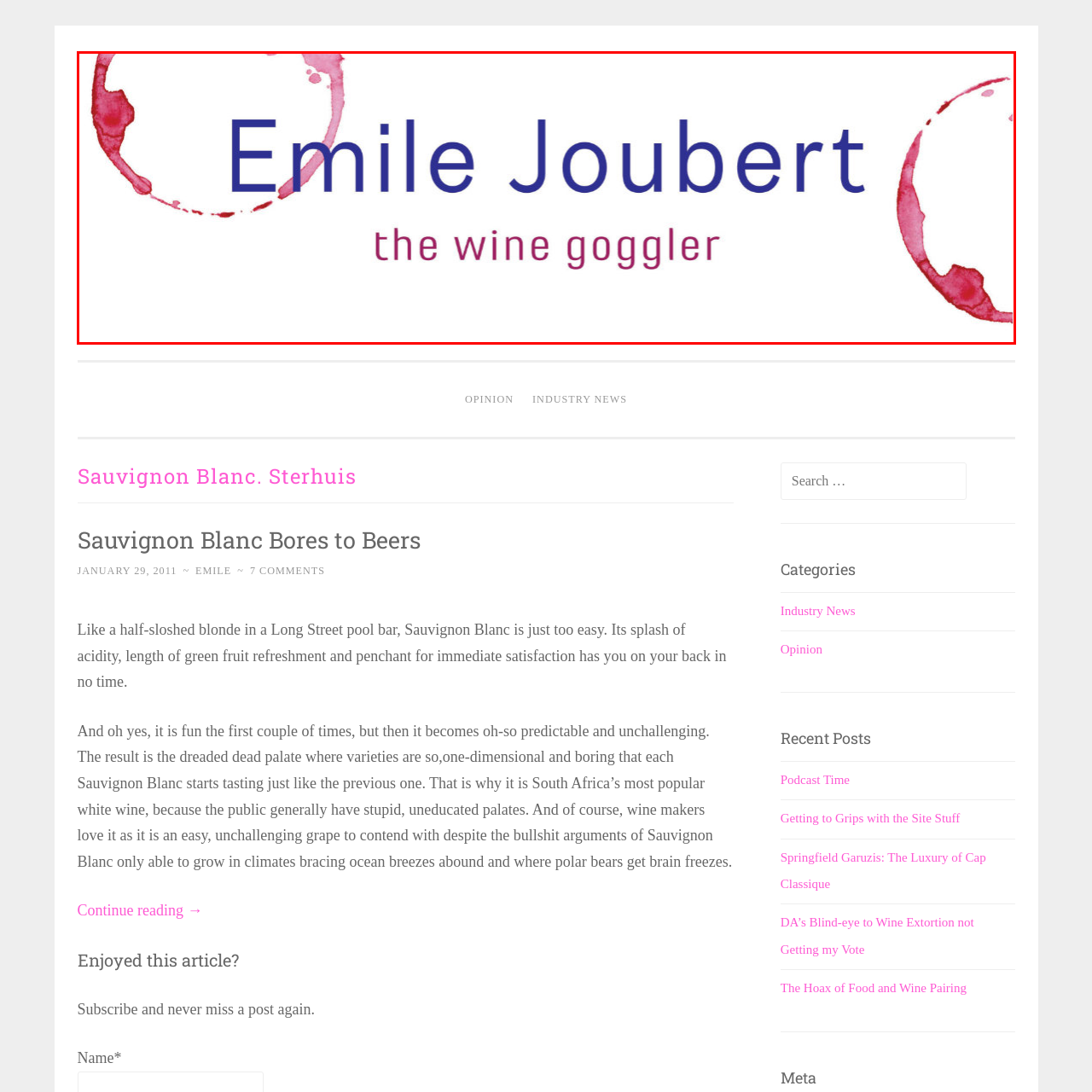Generate a detailed description of the image highlighted within the red border.

The image features a visually appealing logo that represents "Emile Joubert," who is identified as "the wine goggler." The design incorporates artistic elements reminiscent of wine stains, enhancing the wine theme. The prominent text "Emile Joubert" is styled in a bold blue font, contrasting elegantly against a clean backdrop. Below, the phrase "the wine goggler" is presented in a softer pink font, adding a touch of warmth. This logo effectively communicates a blend of sophistication and accessibility, reflecting the content of the website dedicated to wine discussions and reviews, particularly focusing on Sauvignon Blanc and related topics.